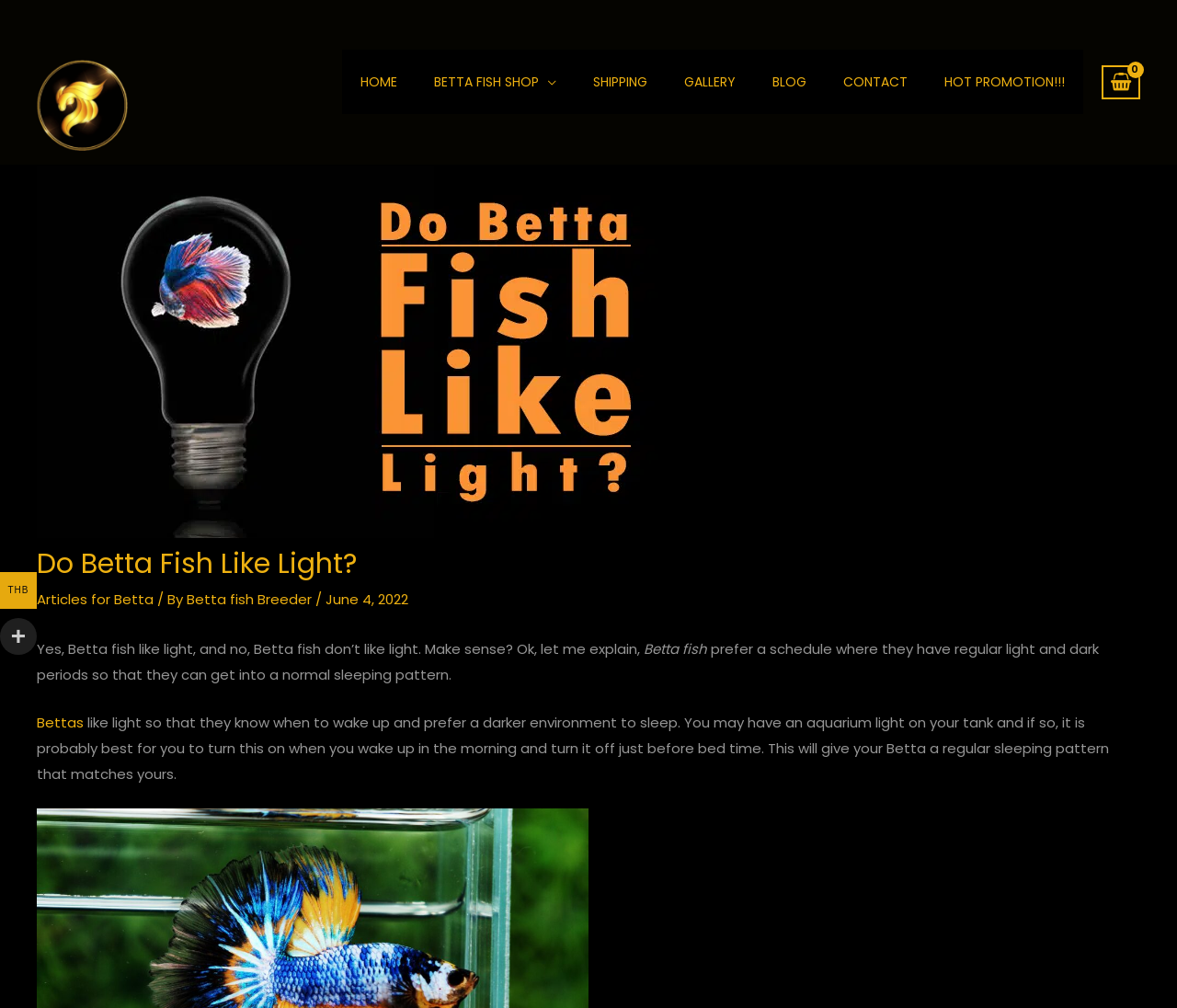Who is the author of the article?
Can you provide a detailed and comprehensive answer to the question?

The author of the article is mentioned as 'Betta fish Breeder' in the byline, which is located below the title of the article.